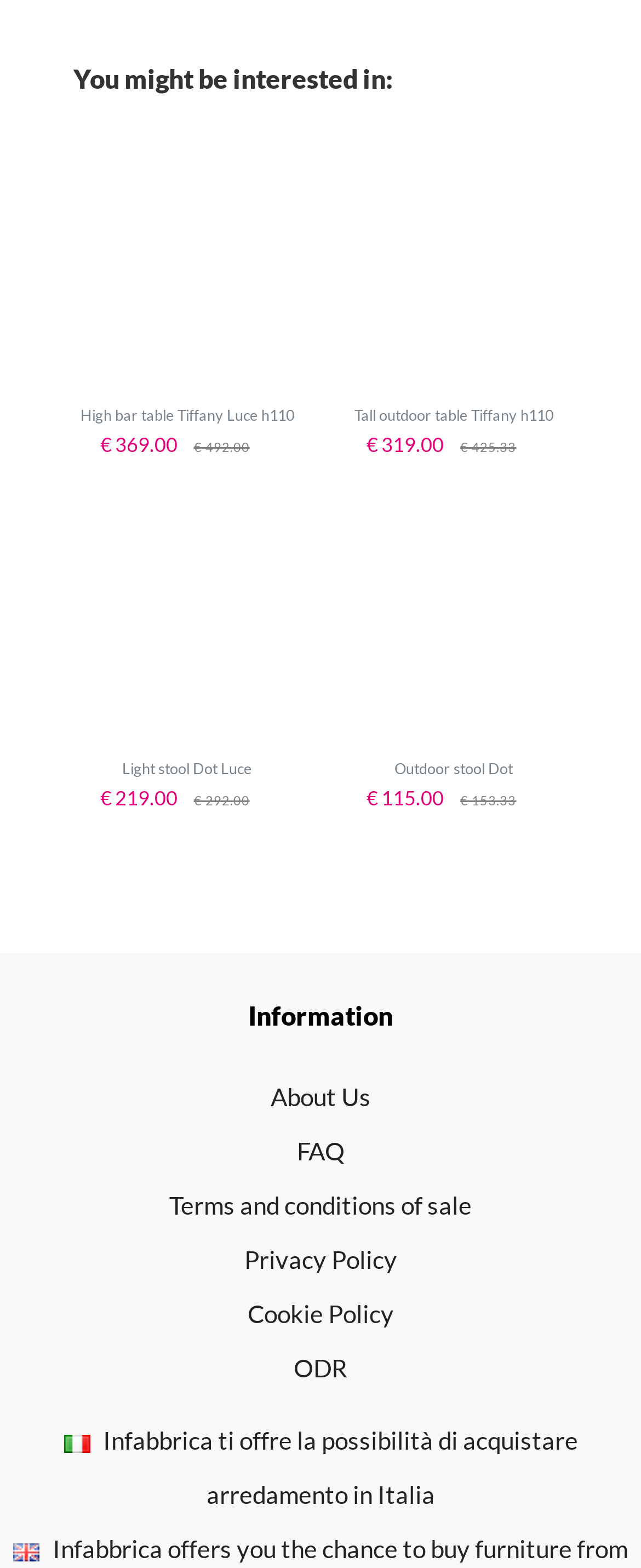Locate the bounding box coordinates of the region to be clicked to comply with the following instruction: "Go to About Us page". The coordinates must be four float numbers between 0 and 1, in the form [left, top, right, bottom].

[0.422, 0.69, 0.578, 0.709]